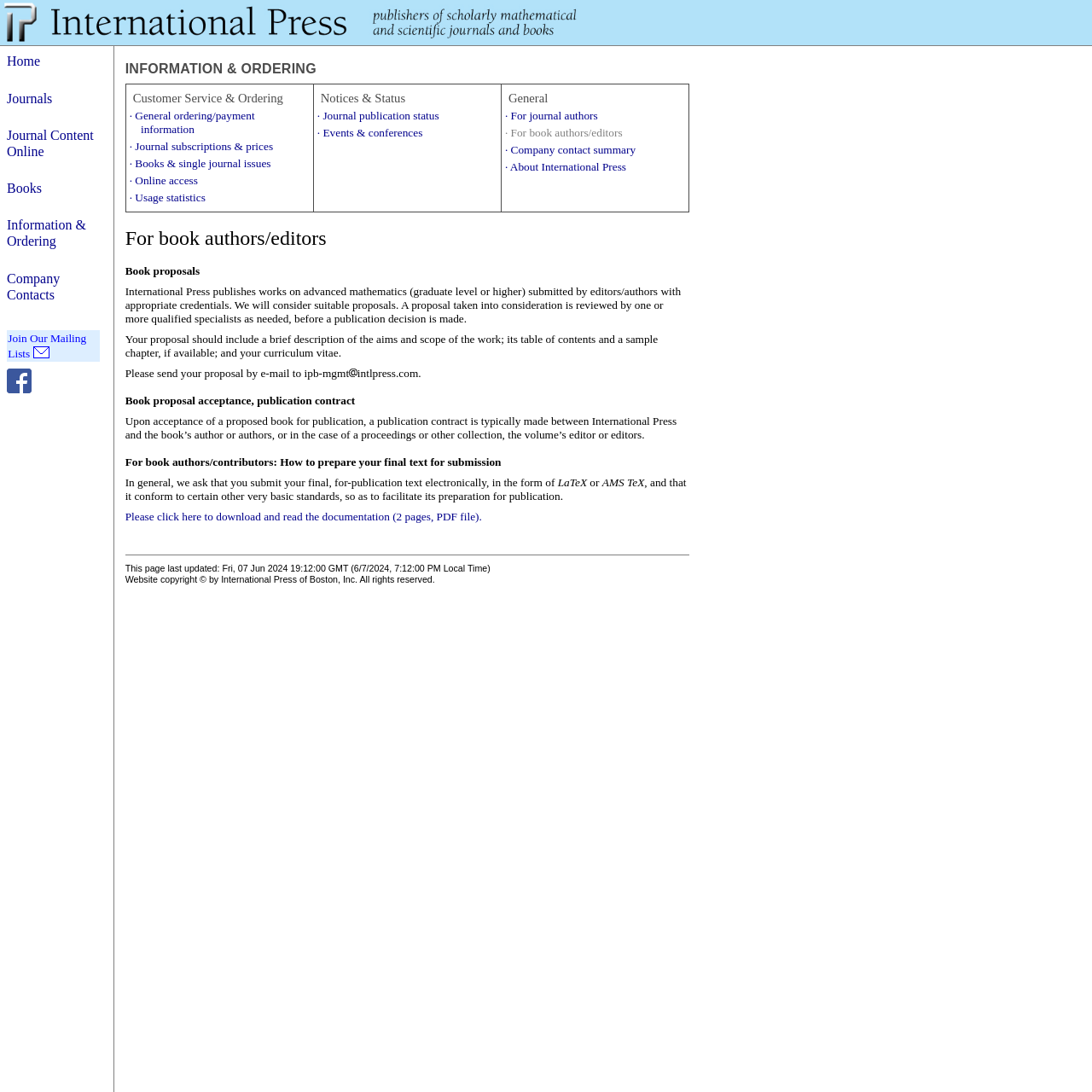Please study the image and answer the question comprehensively:
How should authors submit their final text?

The webpage instructs authors to submit their final, for-publication text electronically, in the form of LaTeX or AMS TeX, and to conform to certain basic standards to facilitate publication, as stated in the section 'For book authors/contributors: How to prepare your final text for submission'.